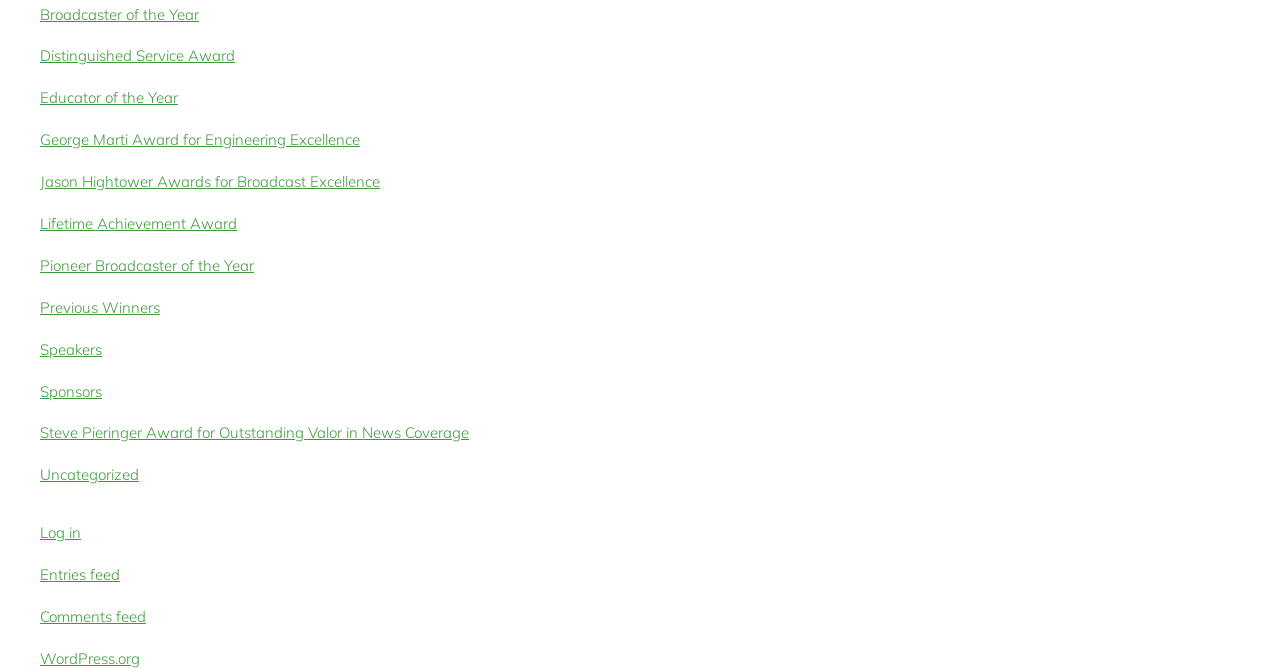Is there a login feature on the webpage?
Using the information from the image, provide a comprehensive answer to the question.

I found a link element with the OCR text 'Log in', which suggests that there is a login feature on the webpage.